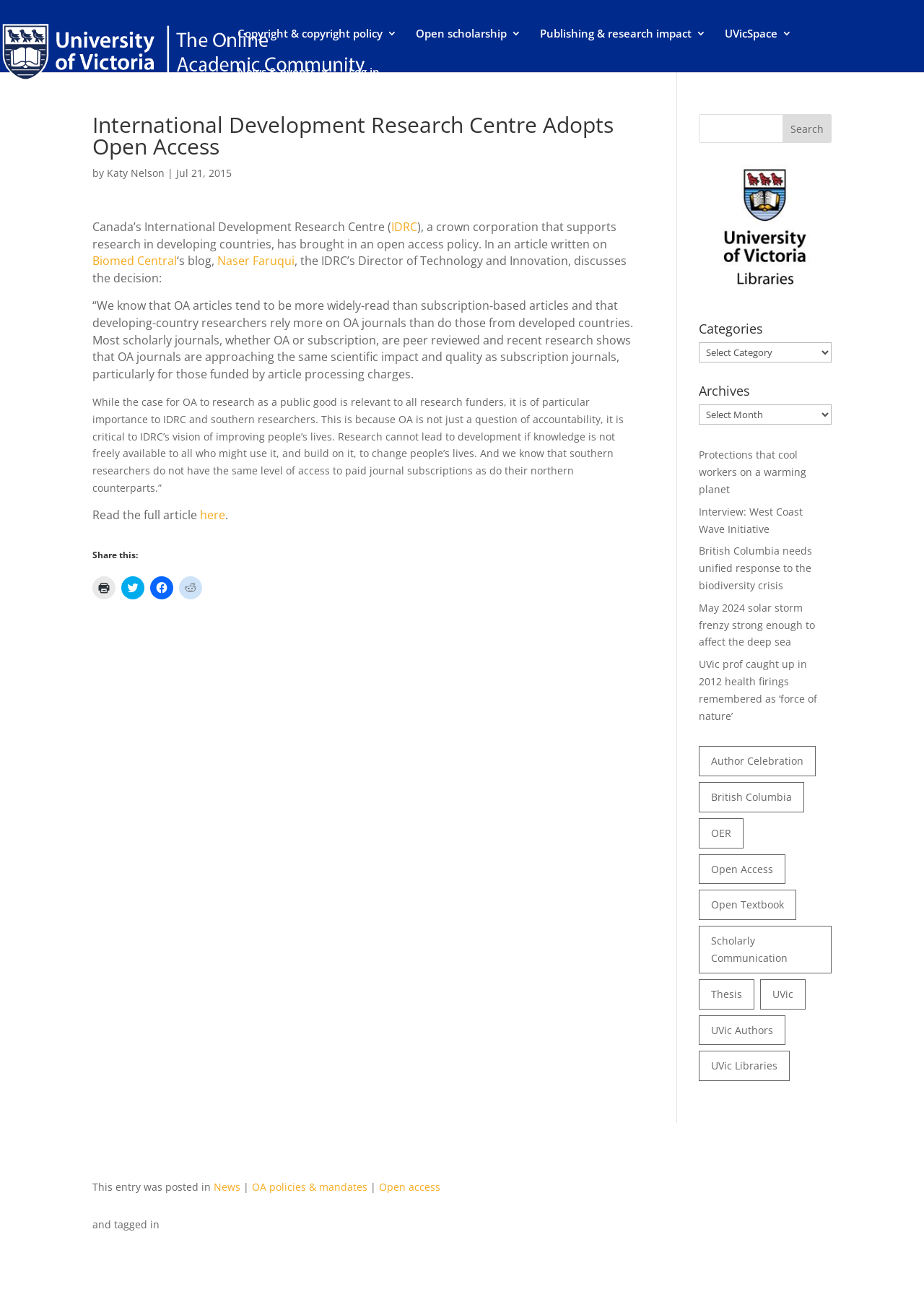How many items are categorized under 'UVic authors'?
Refer to the image and give a detailed response to the question.

The answer can be found in the categories section of the webpage, where it is mentioned that 'UVic authors (73 items)'